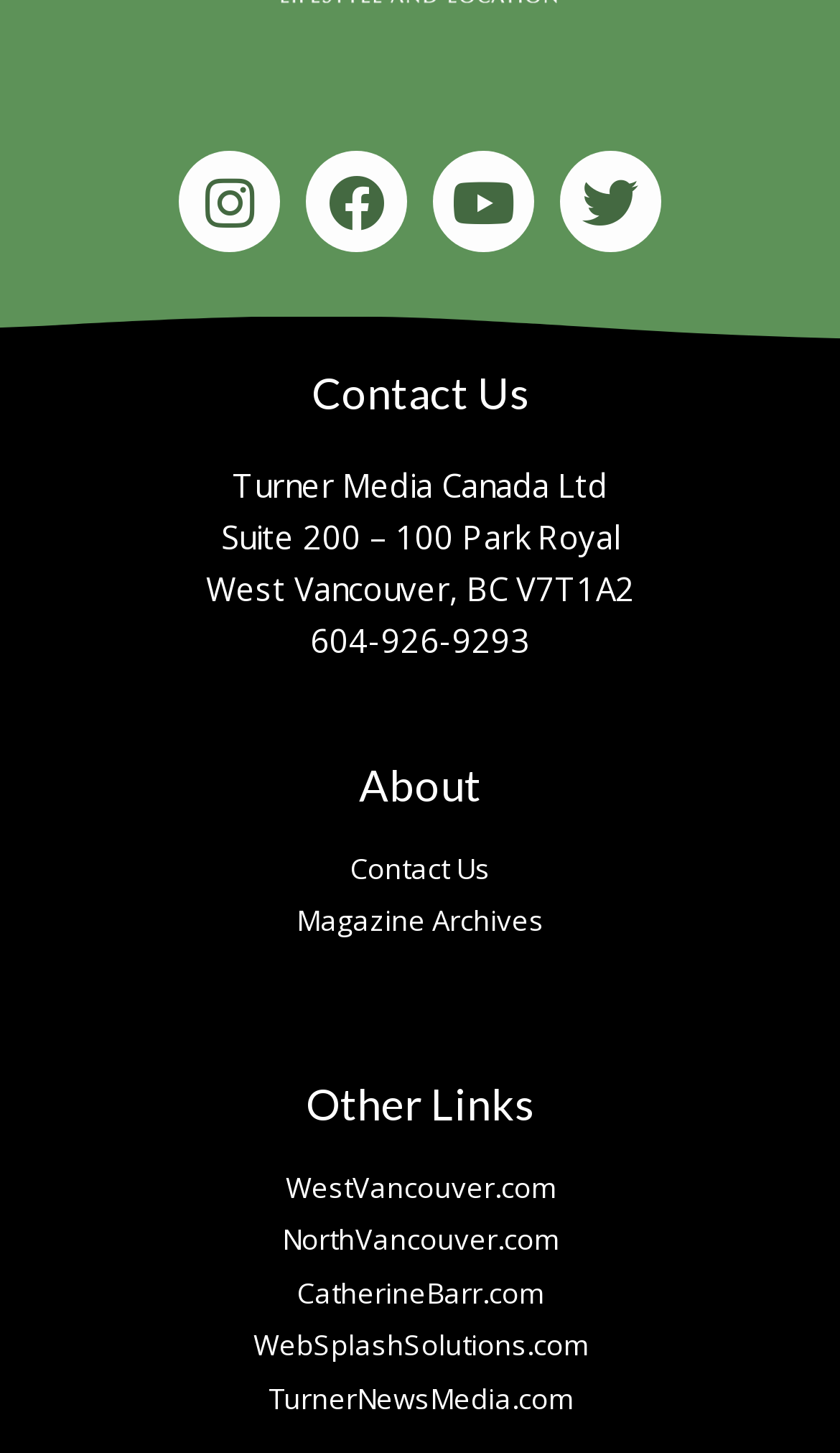What is the phone number?
Please provide a single word or phrase as your answer based on the image.

604-926-9293